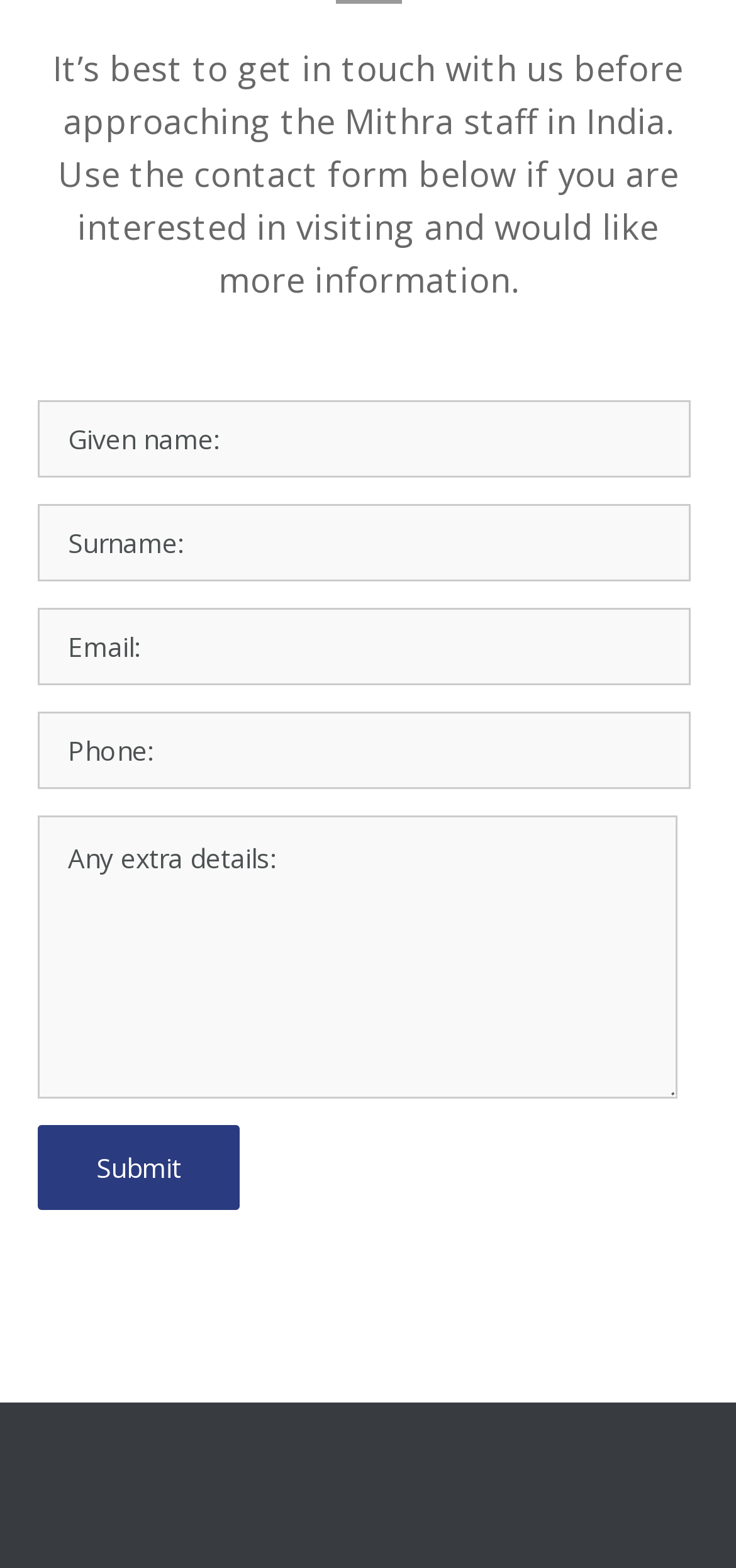Kindly respond to the following question with a single word or a brief phrase: 
Is the Phone field required in the contact form?

Yes